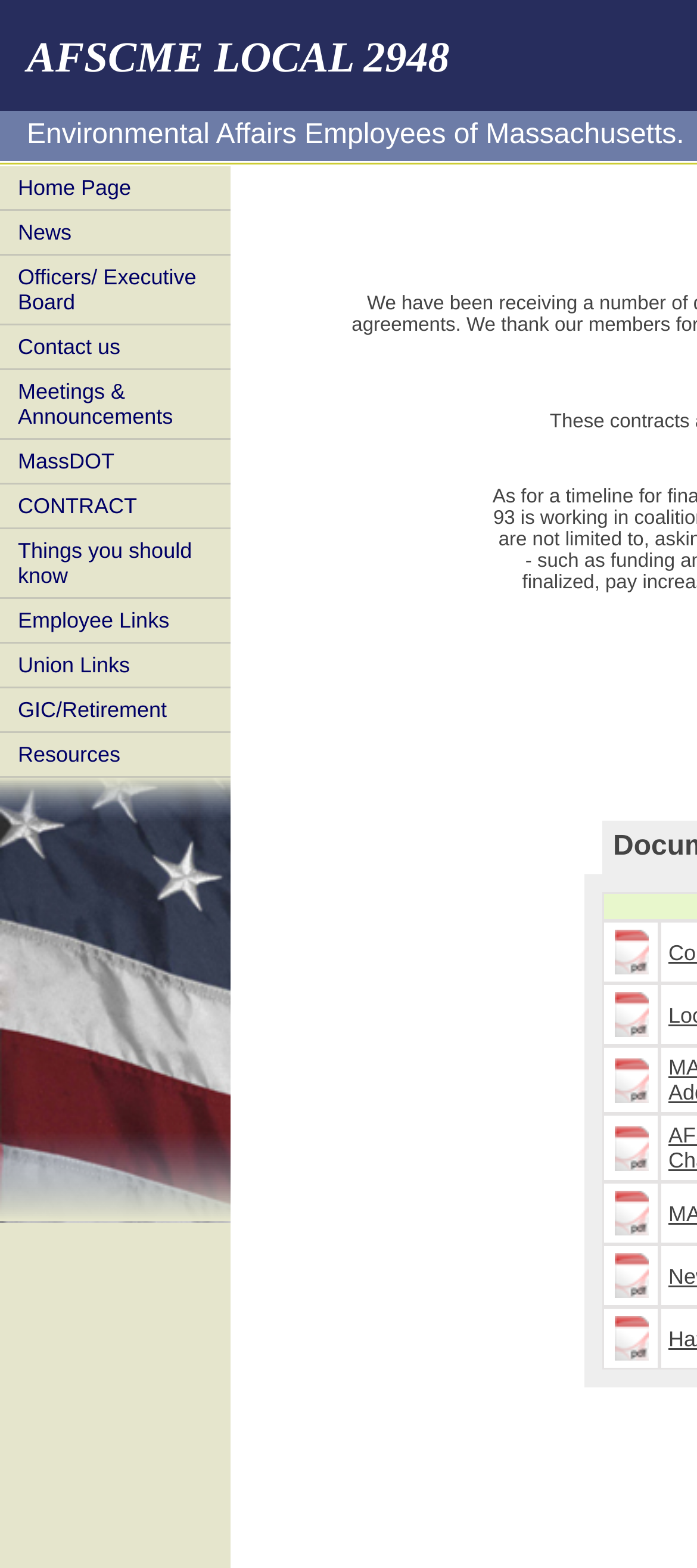Specify the bounding box coordinates of the area that needs to be clicked to achieve the following instruction: "Go to MassDOT".

[0.0, 0.281, 0.331, 0.309]